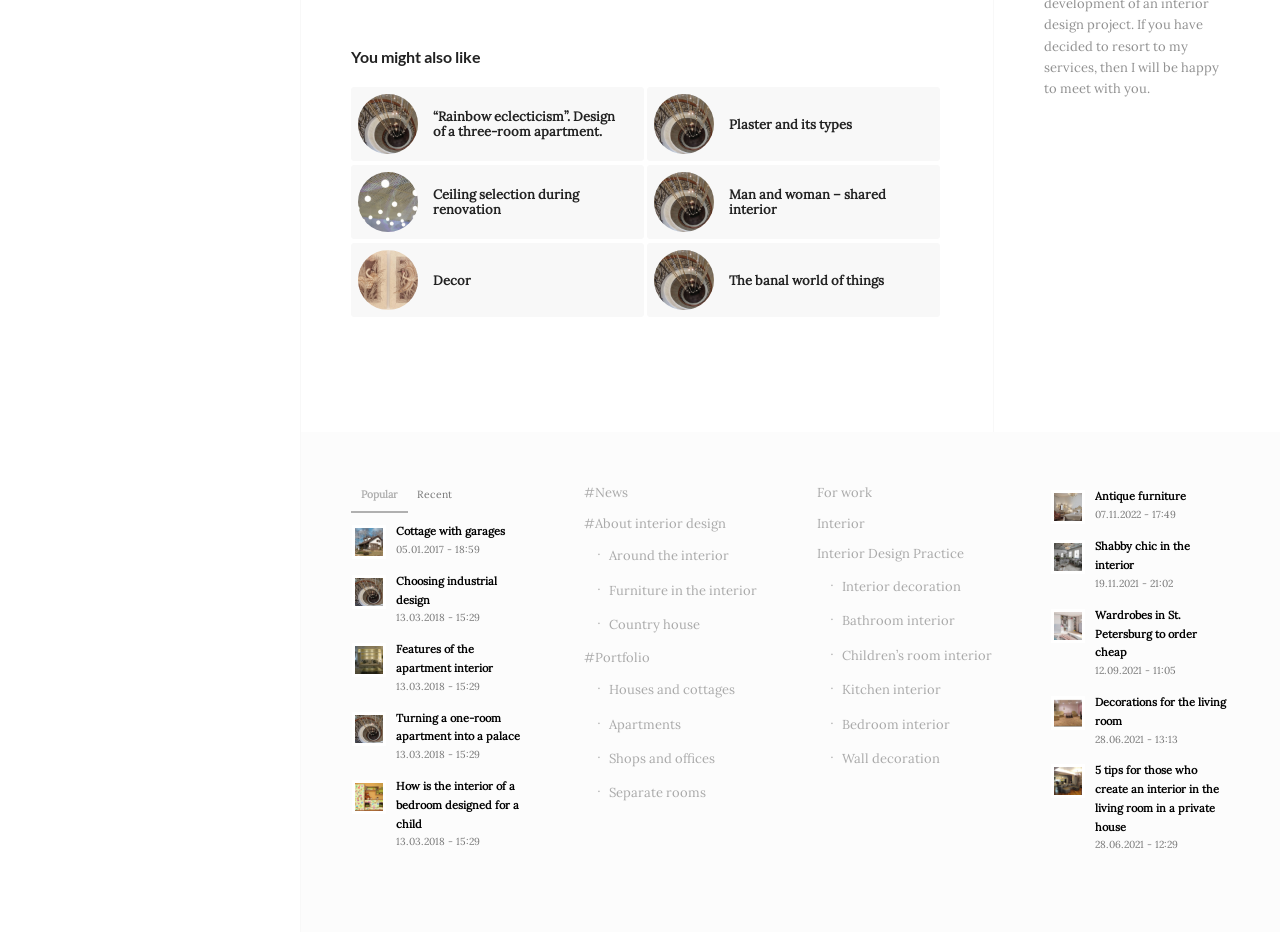Find the bounding box coordinates for the HTML element described in this sentence: "Interior". Provide the coordinates as four float numbers between 0 and 1, in the format [left, top, right, bottom].

[0.638, 0.546, 0.779, 0.579]